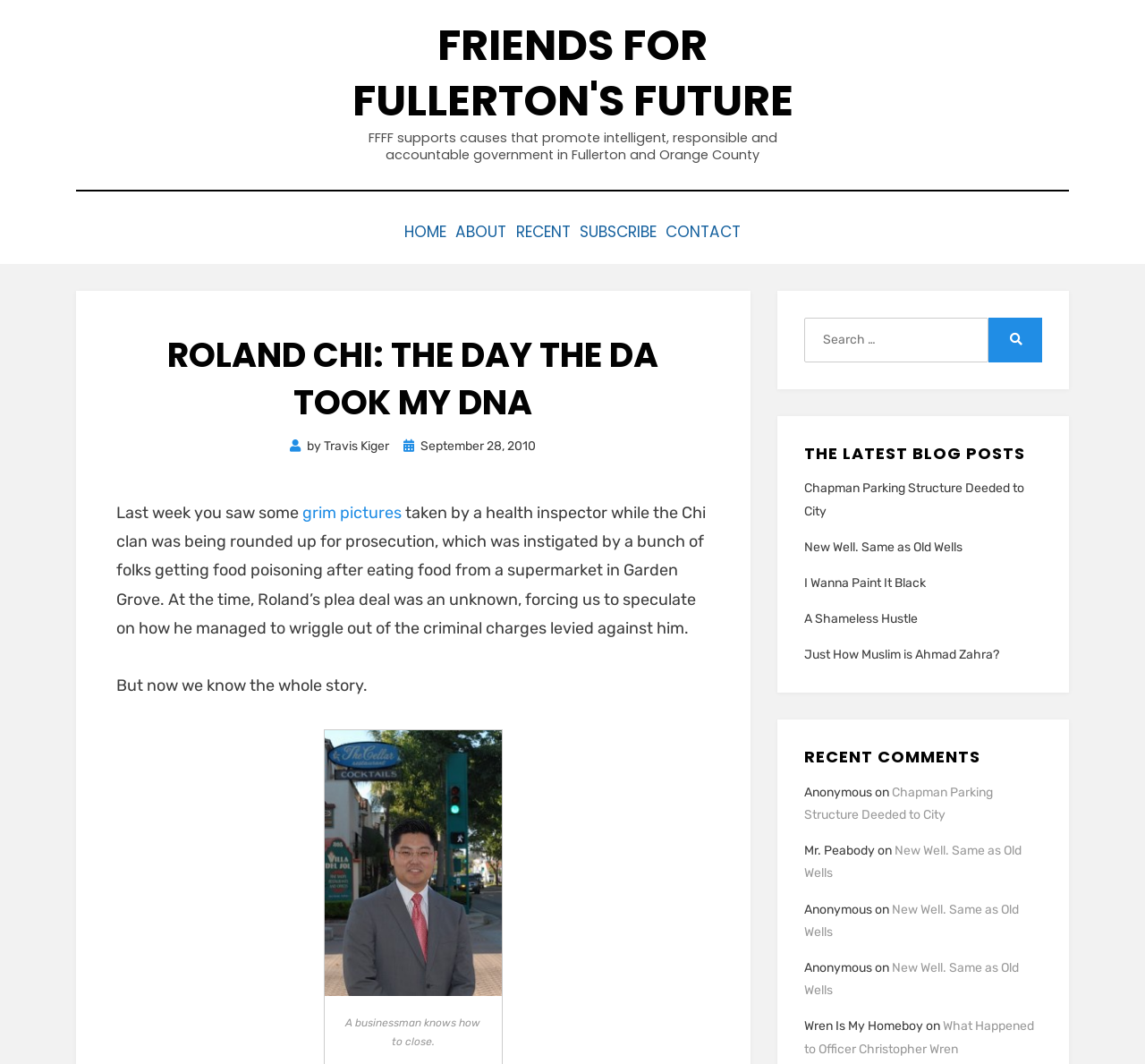Can you find the bounding box coordinates for the UI element given this description: "Travis Kiger"? Provide the coordinates as four float numbers between 0 and 1: [left, top, right, bottom].

[0.283, 0.409, 0.34, 0.424]